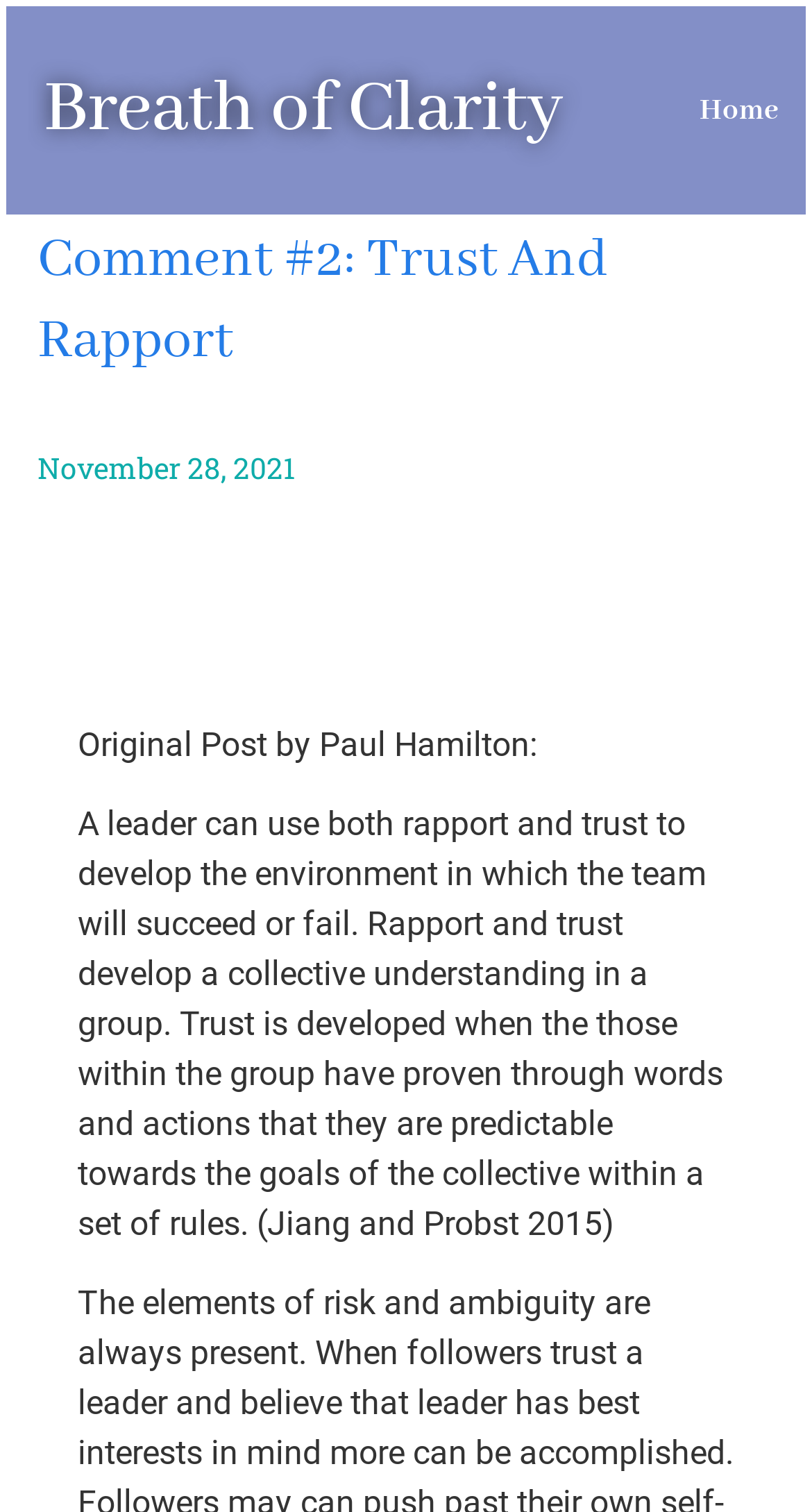Who is the author of the original post?
Respond with a short answer, either a single word or a phrase, based on the image.

Paul Hamilton